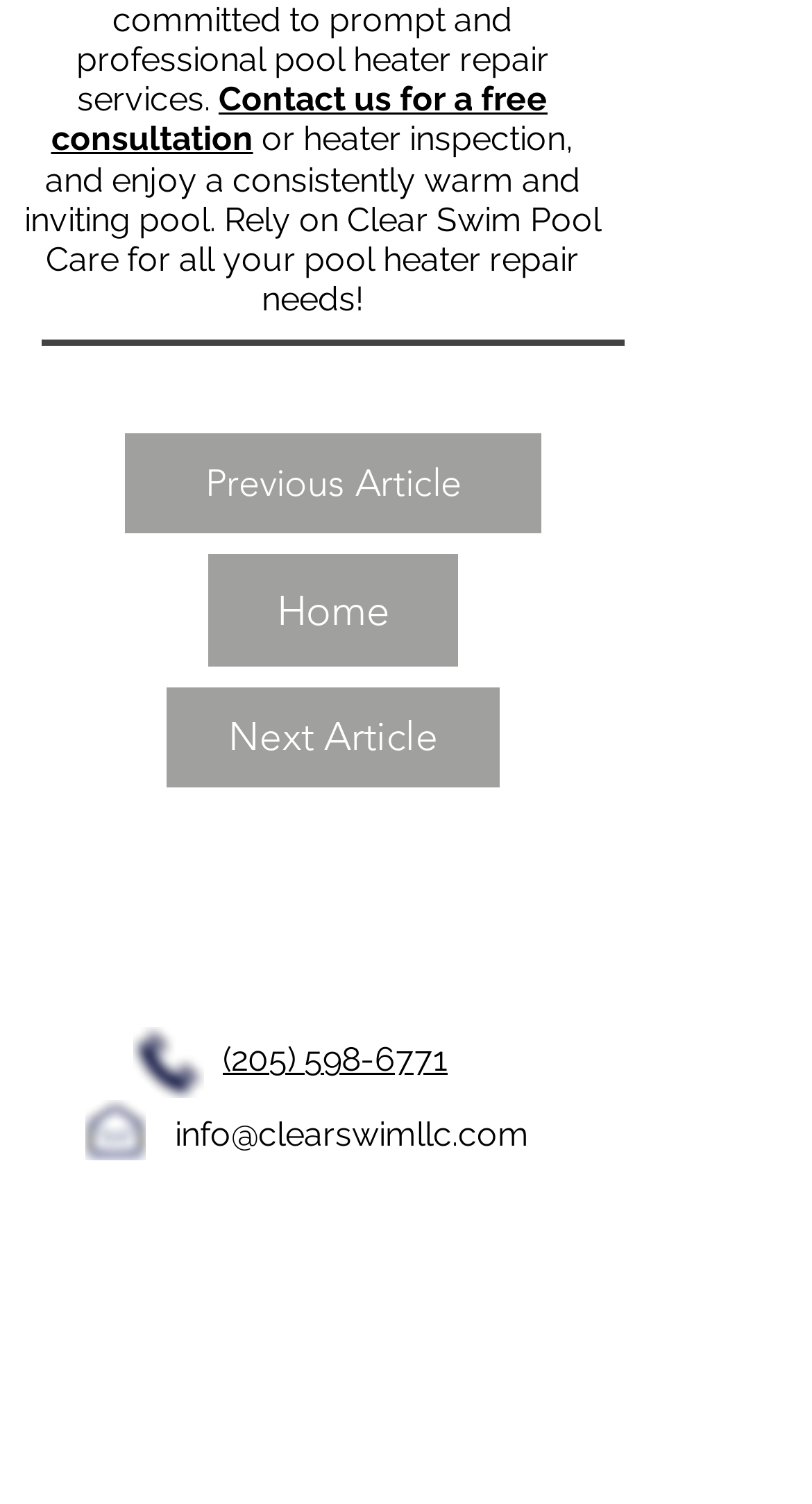Please determine the bounding box coordinates of the area that needs to be clicked to complete this task: 'Contact us for a free consultation'. The coordinates must be four float numbers between 0 and 1, formatted as [left, top, right, bottom].

[0.063, 0.053, 0.674, 0.106]